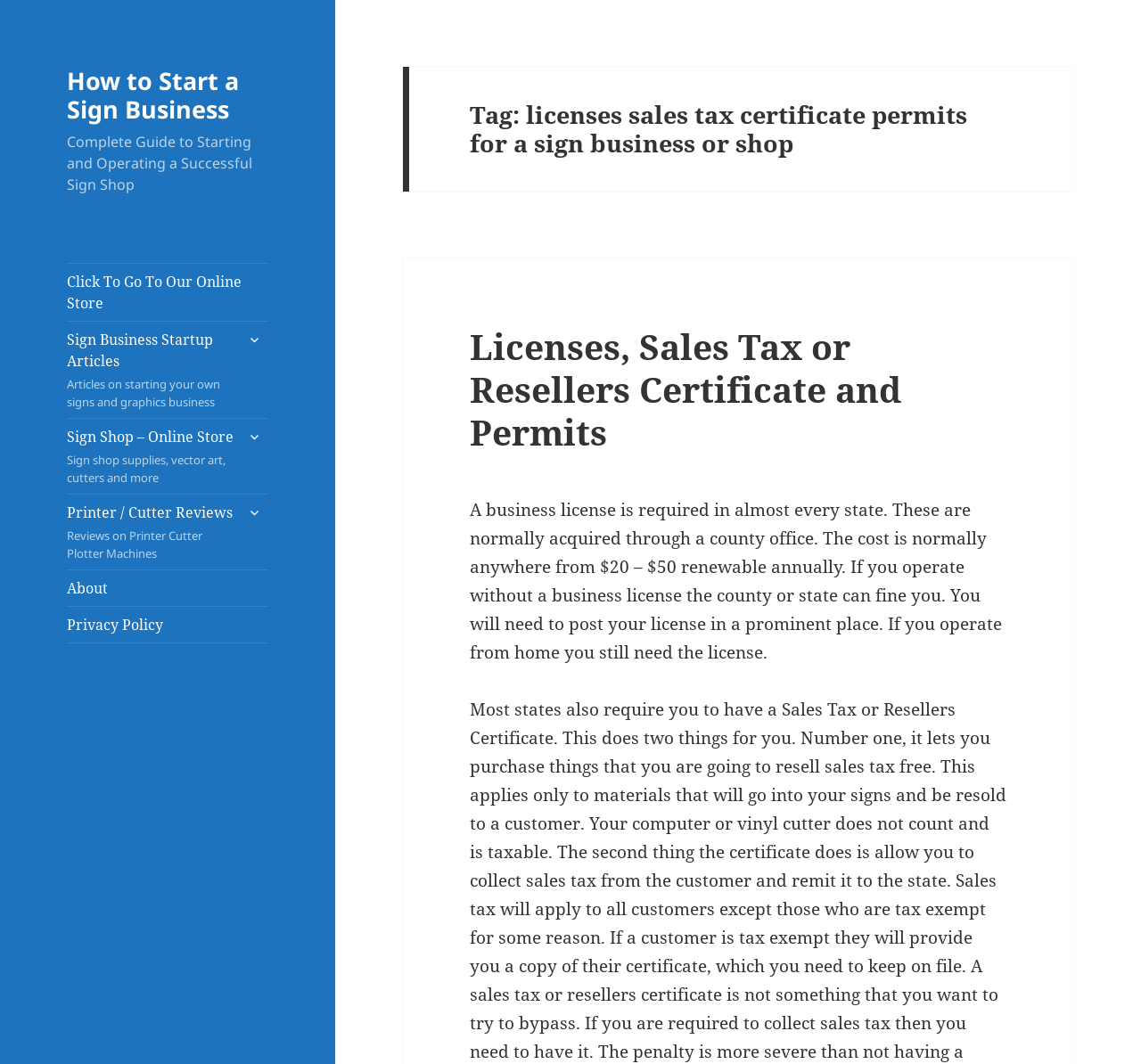How many types of supplies are available in the online store?
Respond to the question with a single word or phrase according to the image.

Multiple